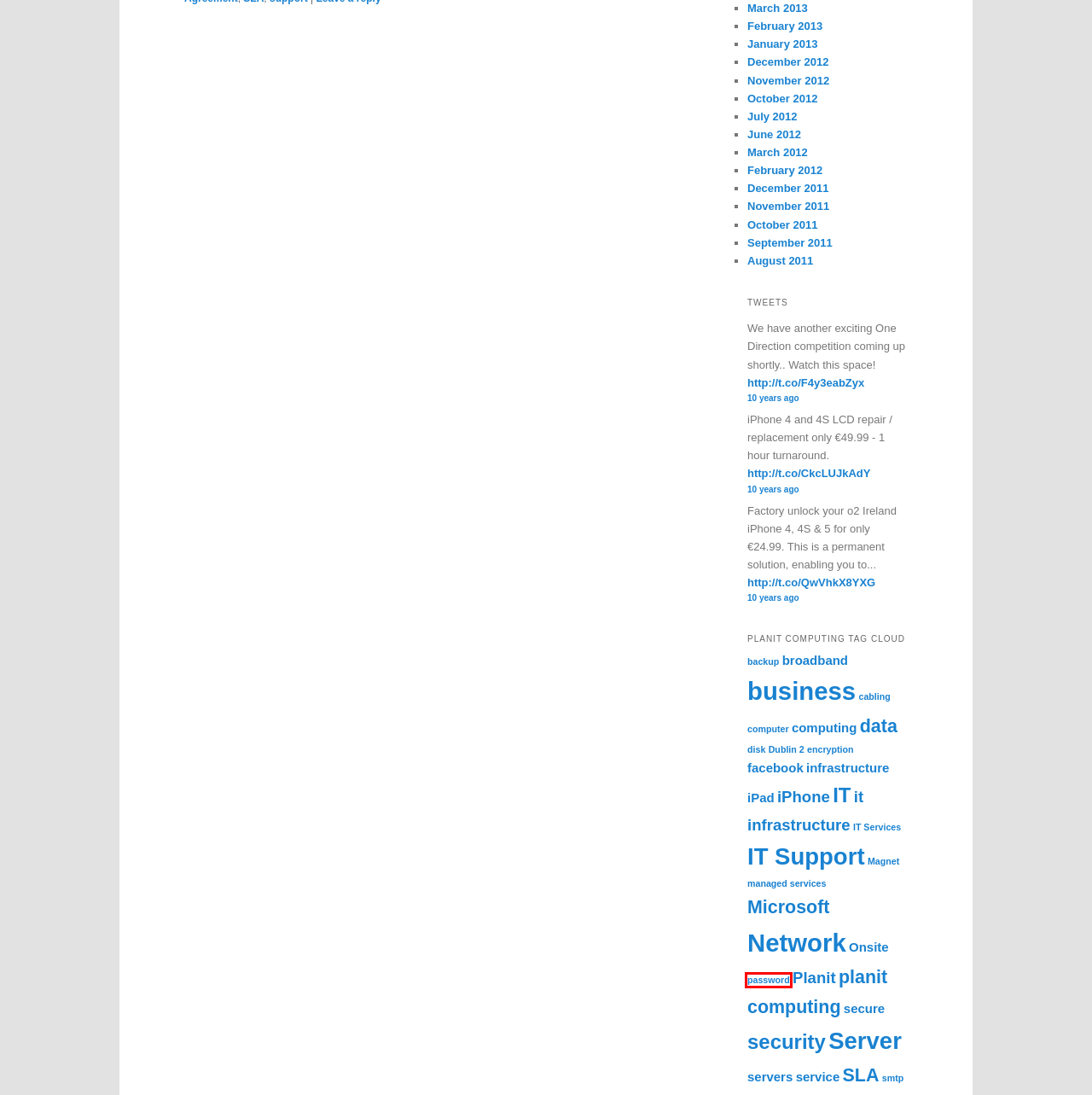Examine the screenshot of a webpage featuring a red bounding box and identify the best matching webpage description for the new page that results from clicking the element within the box. Here are the options:
A. Onsite | PlanIT Computing – Business IT Blog
B. October | 2012 | PlanIT Computing – Business IT Blog
C. June | 2012 | PlanIT Computing – Business IT Blog
D. secure | PlanIT Computing – Business IT Blog
E. data | PlanIT Computing – Business IT Blog
F. Microsoft | PlanIT Computing – Business IT Blog
G. December | 2012 | PlanIT Computing – Business IT Blog
H. password | PlanIT Computing – Business IT Blog

H